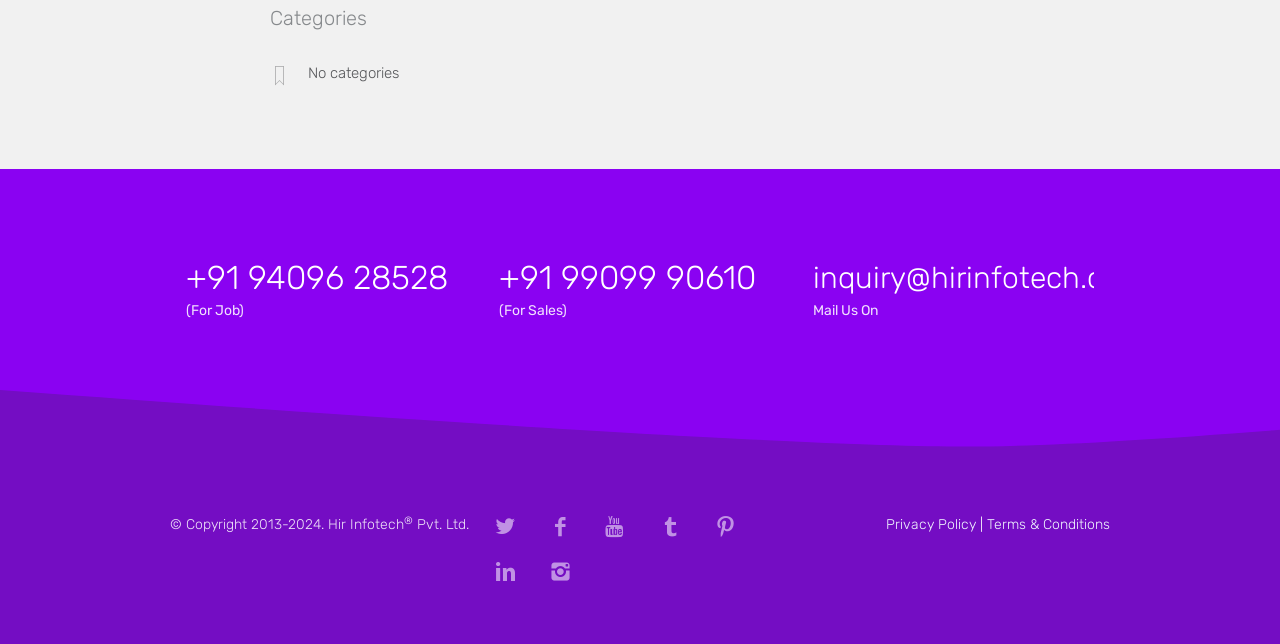Locate the bounding box of the UI element described by: "Privacy Policy" in the given webpage screenshot.

[0.692, 0.801, 0.762, 0.827]